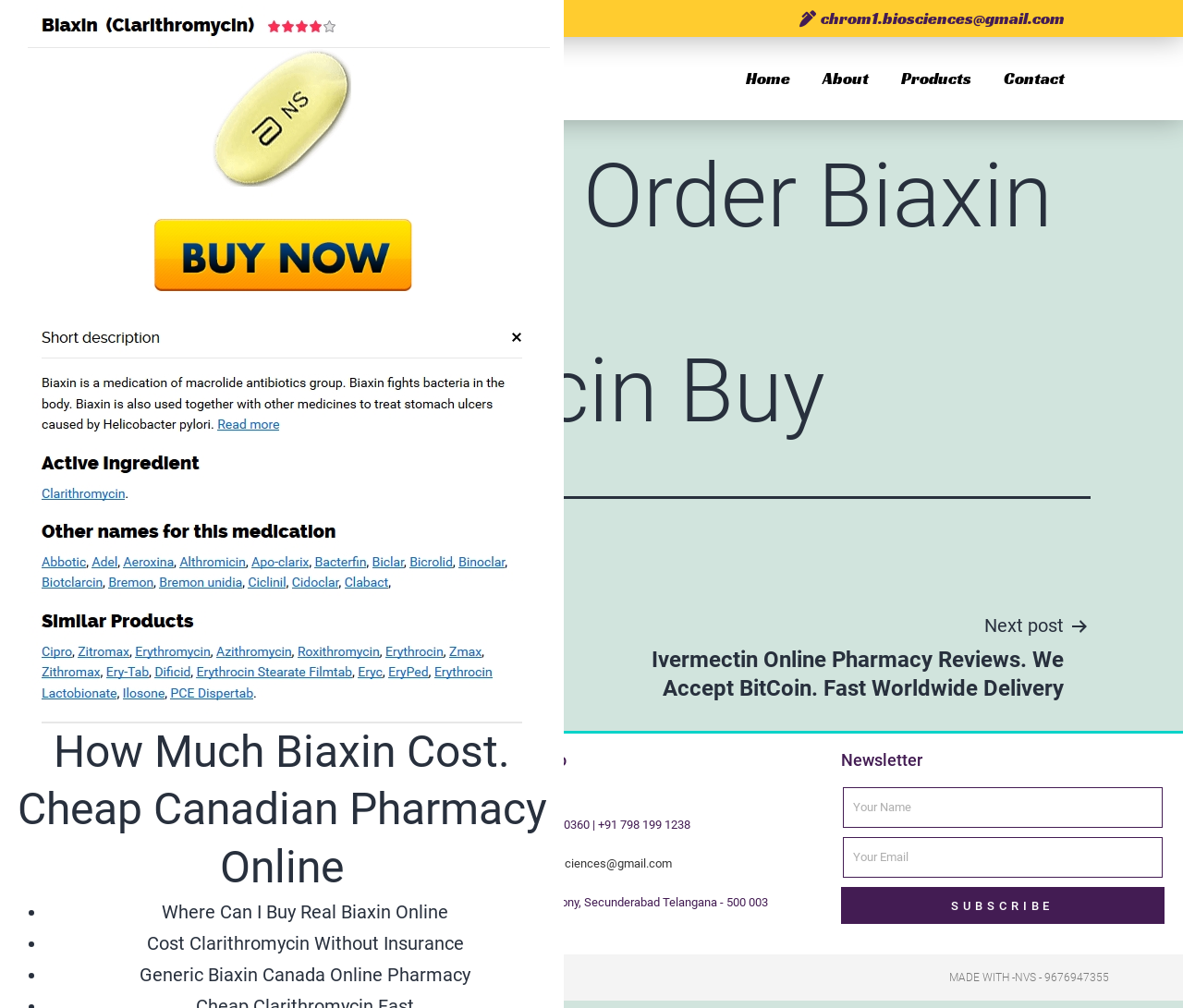Provide a single word or phrase answer to the question: 
What is the phone number for contact?

+91 99124 70360 | +91 798 199 1238